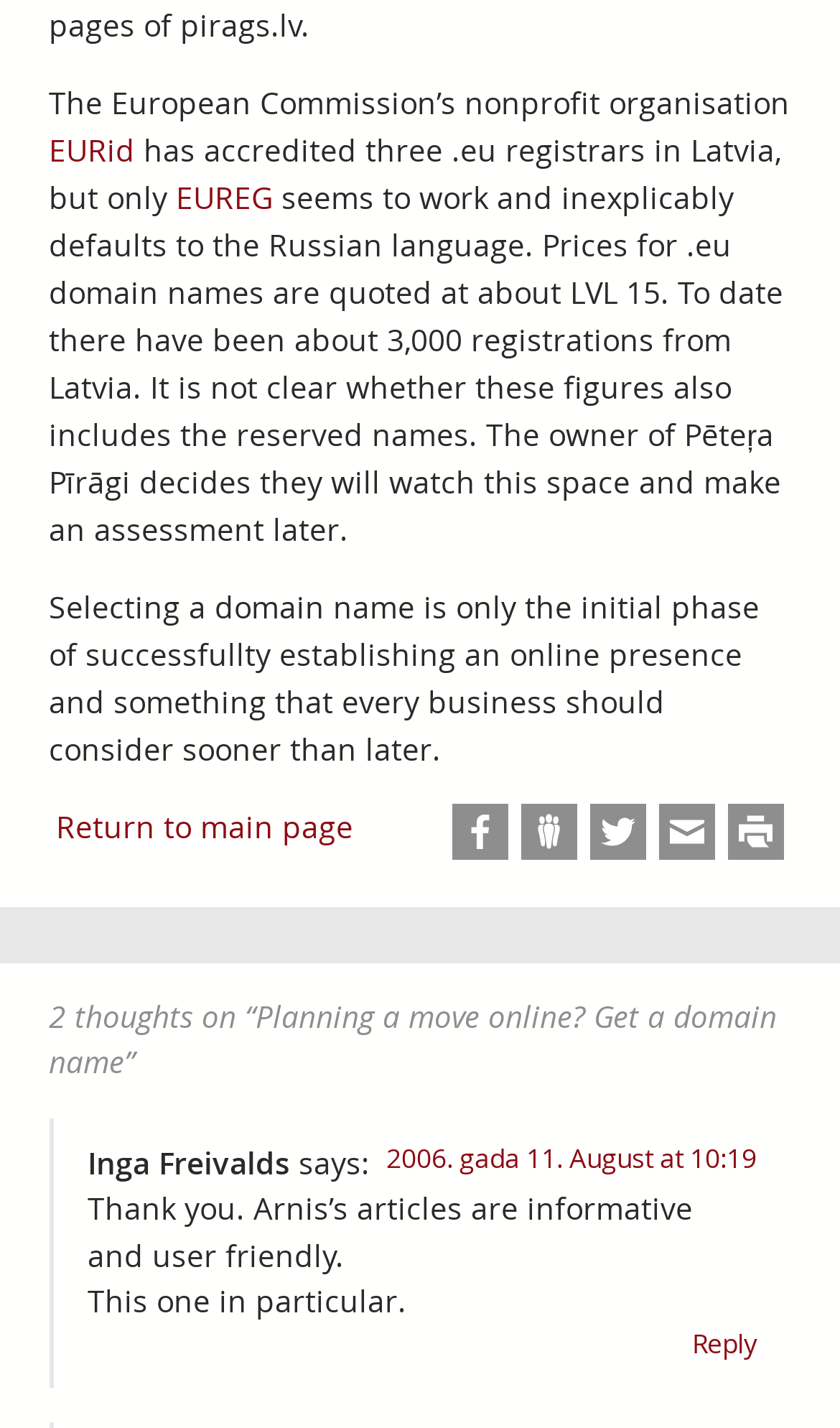Identify the bounding box coordinates of the clickable region necessary to fulfill the following instruction: "Return to main page". The bounding box coordinates should be four float numbers between 0 and 1, i.e., [left, top, right, bottom].

[0.067, 0.564, 0.421, 0.592]